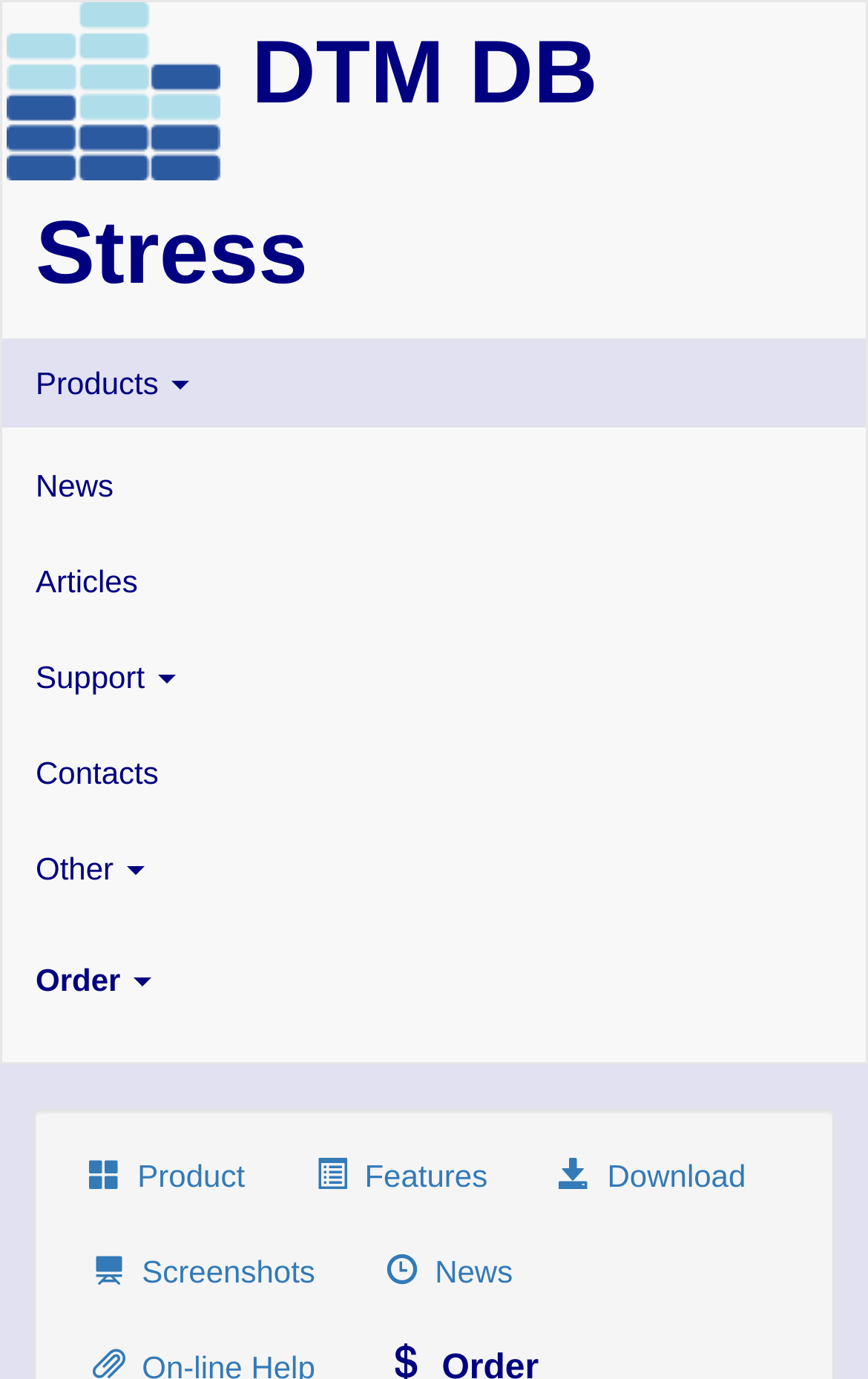Please determine the bounding box coordinates of the area that needs to be clicked to complete this task: 'check screenshots'. The coordinates must be four float numbers between 0 and 1, formatted as [left, top, right, bottom].

[0.069, 0.889, 0.402, 0.953]